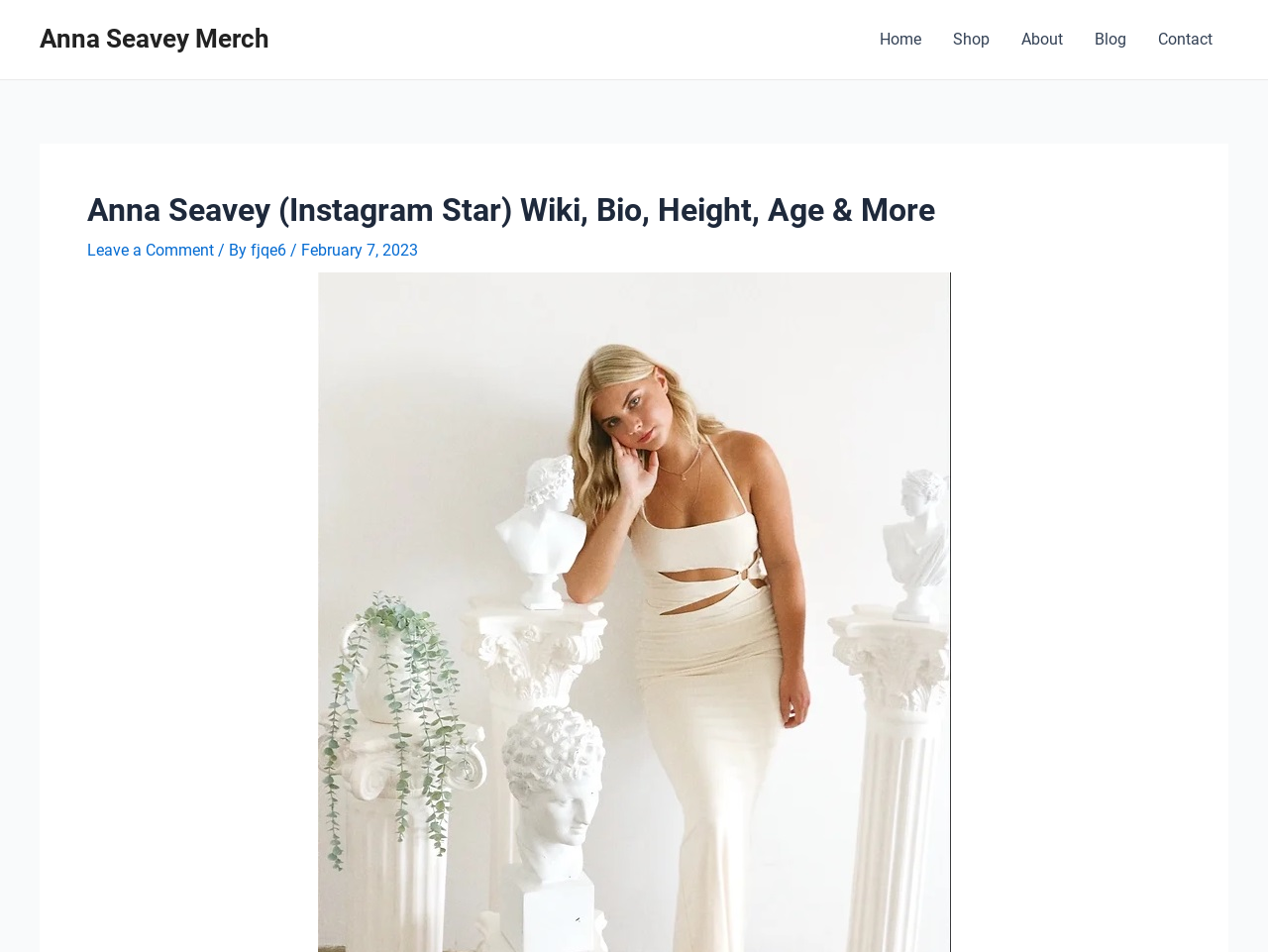How many navigation links are available? Using the information from the screenshot, answer with a single word or phrase.

5